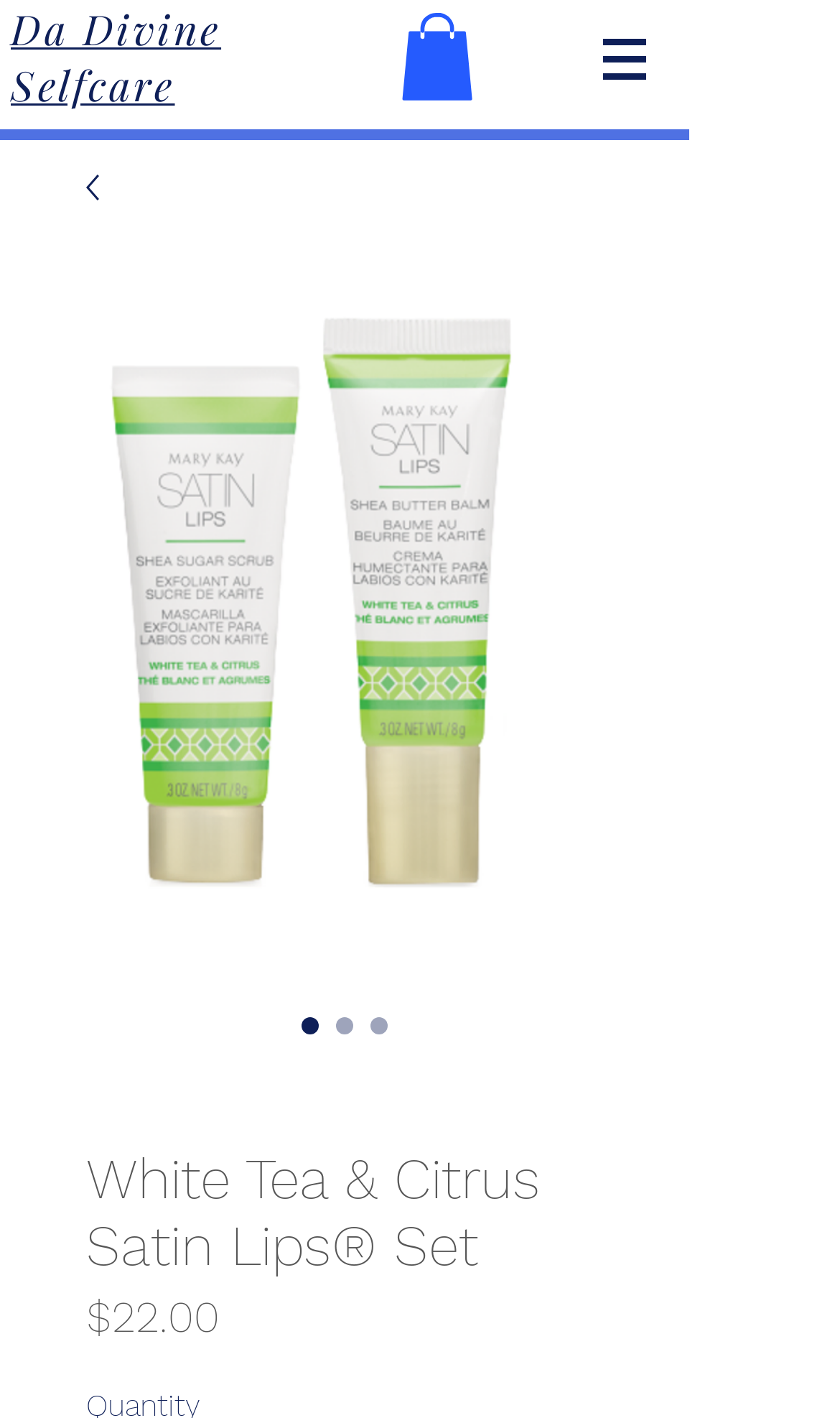Generate a comprehensive caption for the webpage you are viewing.

The webpage is about the "White Tea & Citrus Satin Lips® Set" product from Da Divine Self Care. At the top left, there is a heading with the brand name "Da Divine Selfcare" and a link to the brand's website. Next to it, there is a small image. 

On the top right, there is a navigation menu labeled "Site" with a button that has a popup menu. The button has an image on it. When the menu is opened, there are several options, including an image of the product, a link with an image, and three radio buttons with the product name, where one of them is selected by default.

Below the navigation menu, there is a large image of the product, taking up most of the page. Above the image, there is a heading with the product name, and below it, there are two lines of text: the price "$22.00" and the label "Price".